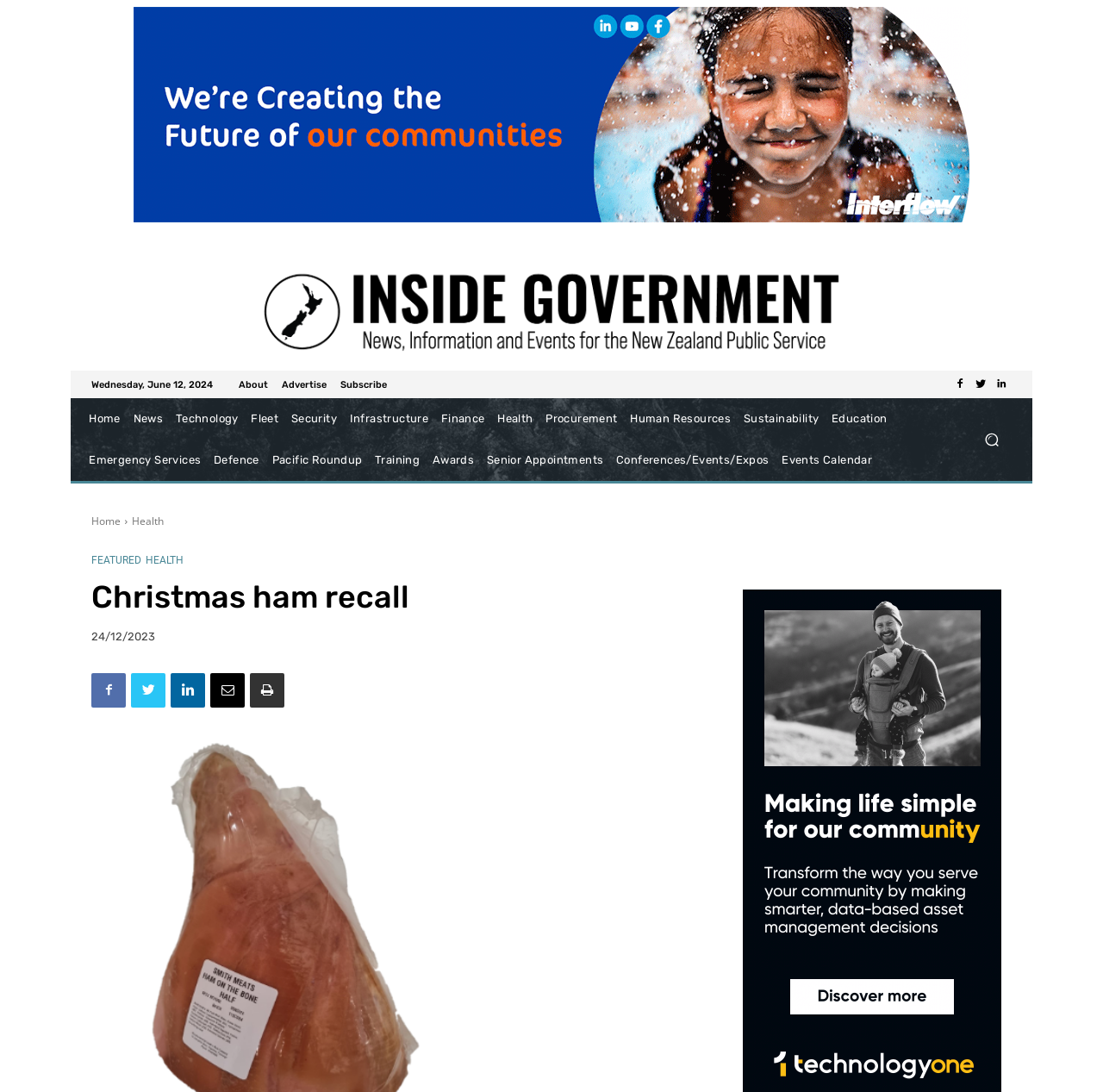Detail the various sections and features present on the webpage.

The webpage is about a news article titled "Christmas ham recall" on the Inside Government NZ website. At the top left corner, there is a logo of the website, accompanied by a date "Wednesday, June 12, 2024". Below the logo, there are several links to different sections of the website, including "About", "Advertise", and "Subscribe".

On the top right corner, there are three social media links and a search button with a magnifying glass icon. Below the search button, there is a horizontal menu with various categories, including "Home", "News", "Technology", "Fleet", and others.

The main content of the webpage is a news article about a Christmas ham recall, with a heading "Christmas ham recall" in a larger font size. Below the heading, there is a timestamp "24/12/2023" indicating when the article was published. There are also several social media sharing links below the timestamp.

On the right side of the webpage, there is an advertisement iframe taking up a significant portion of the screen. At the bottom of the webpage, there are more links to different sections of the website, including "Home", "Health", and "FEATURED".